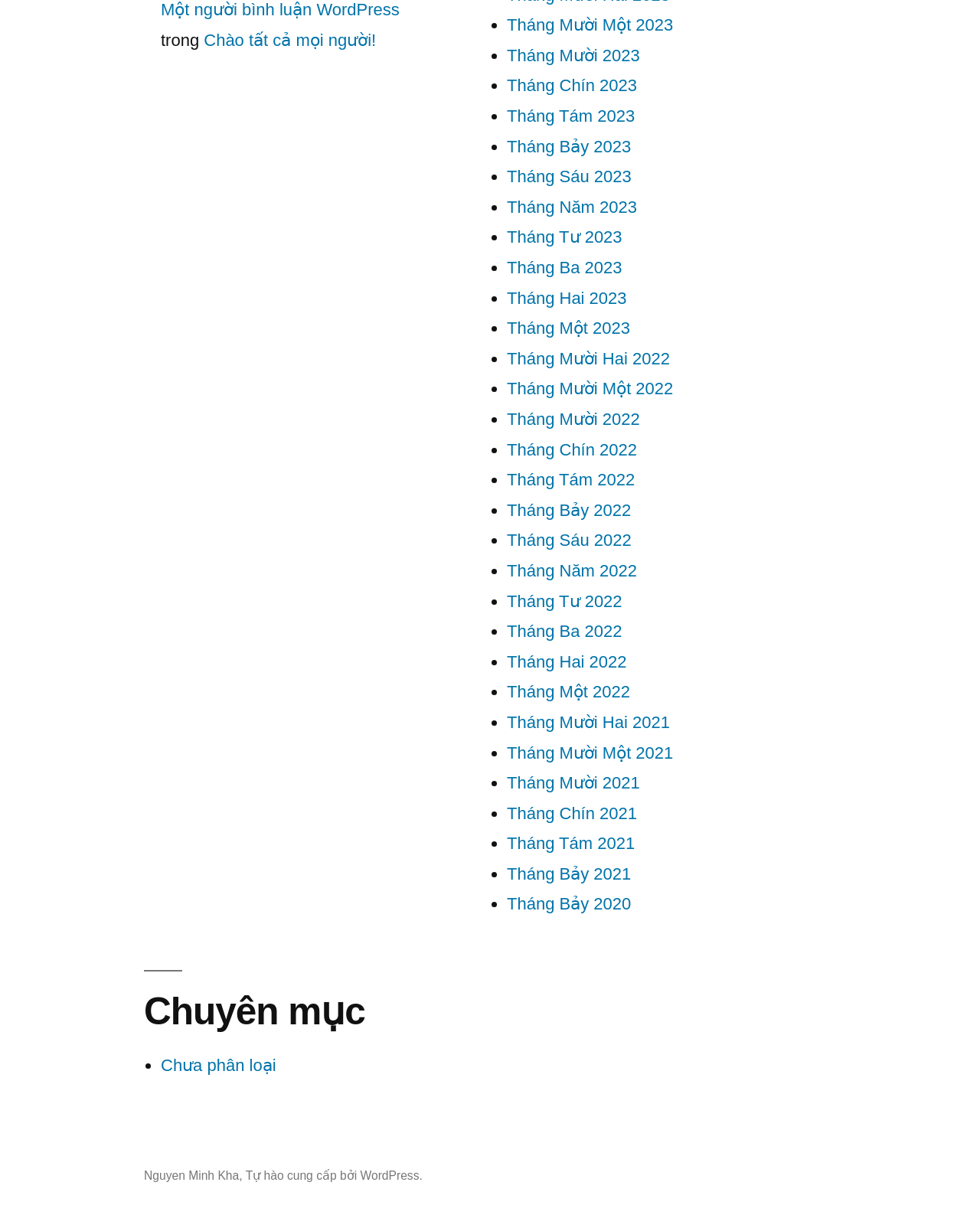Identify the bounding box coordinates for the UI element that matches this description: "Chào tất cả mọi người!".

[0.208, 0.025, 0.384, 0.041]